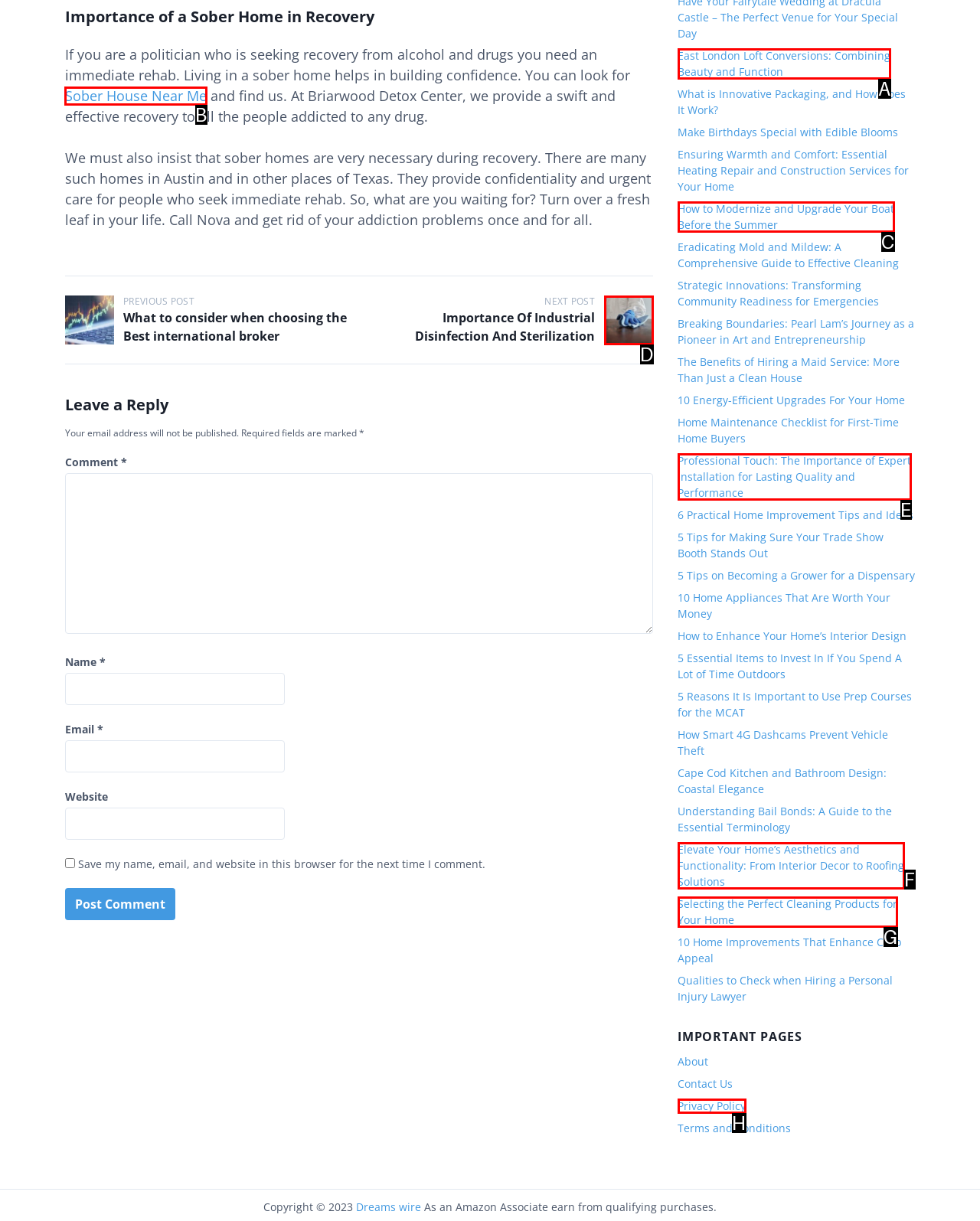What is the letter of the UI element you should click to Click on the 'Sober House Near Me' link? Provide the letter directly.

B